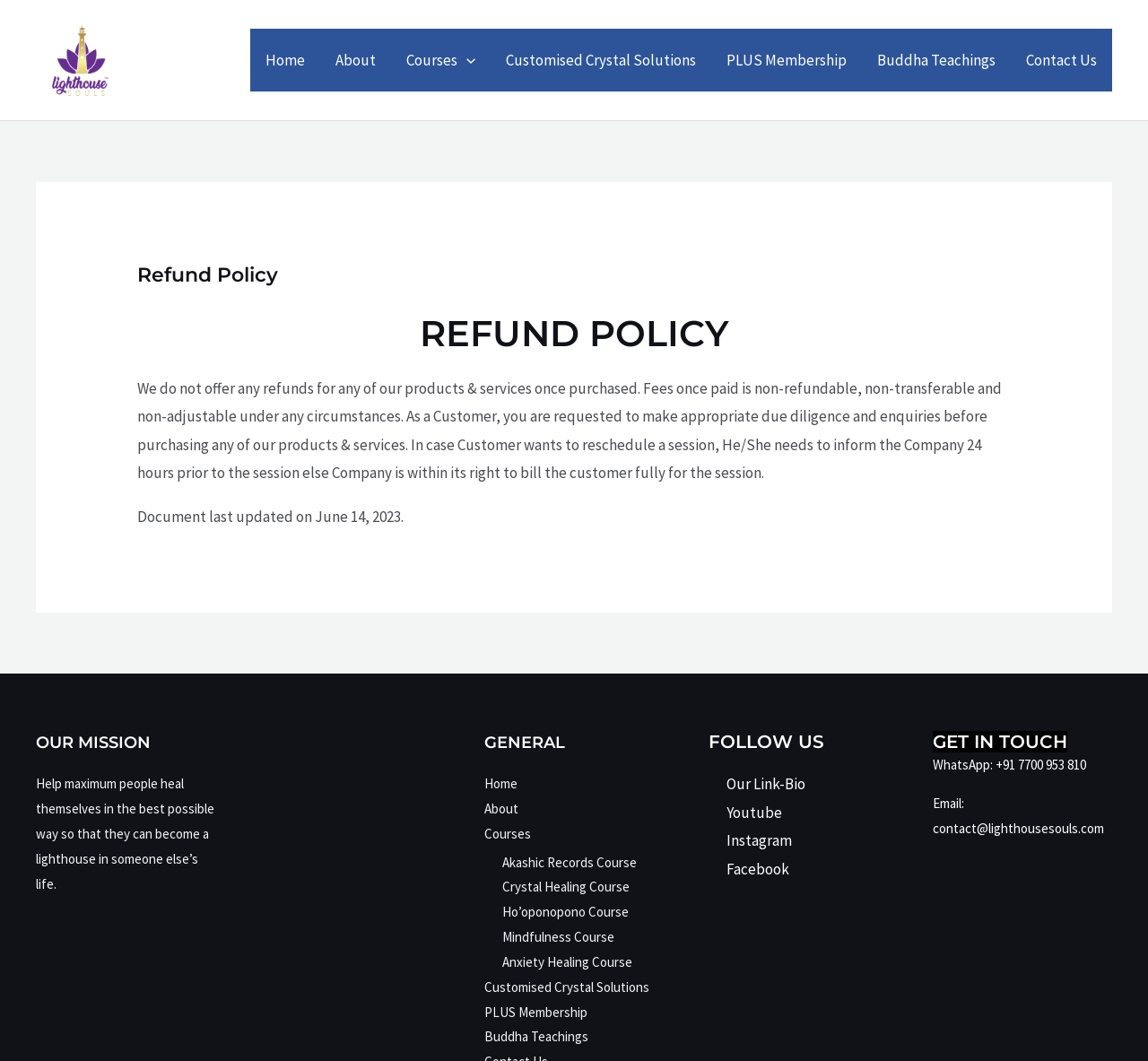Please determine the bounding box coordinates of the area that needs to be clicked to complete this task: 'go to home page'. The coordinates must be four float numbers between 0 and 1, formatted as [left, top, right, bottom].

[0.218, 0.027, 0.279, 0.086]